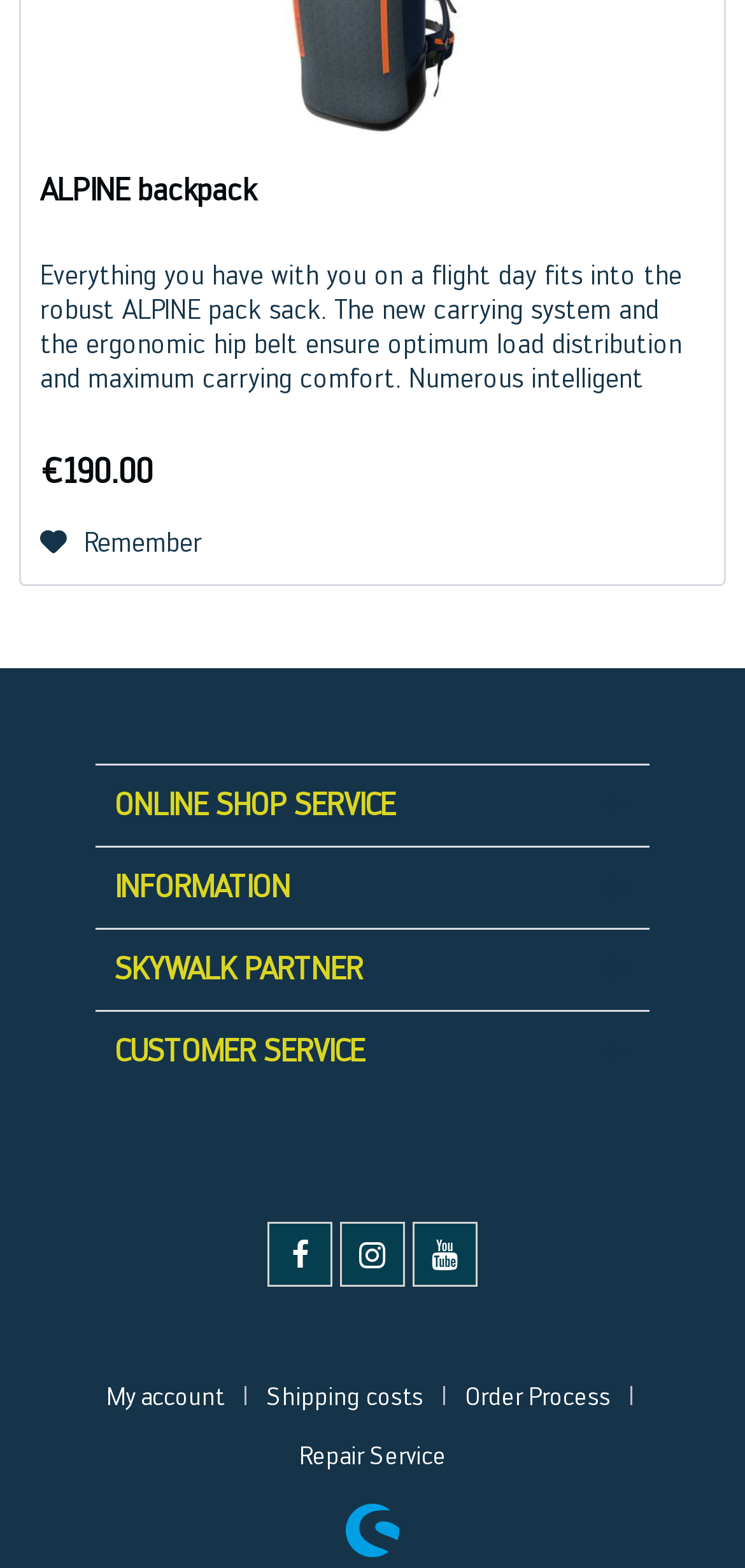Reply to the question with a single word or phrase:
What is the purpose of the button with the icon?

Remember